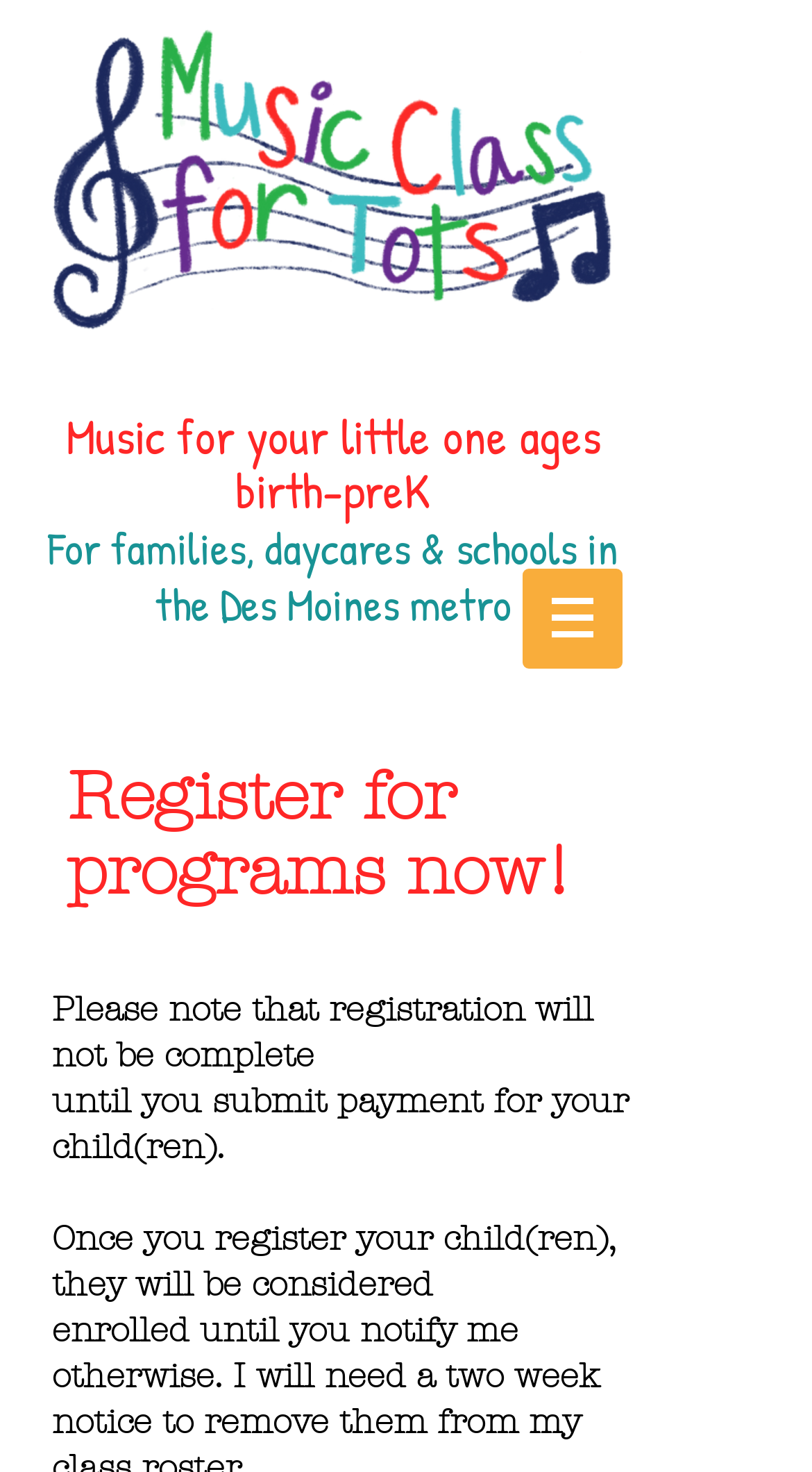Consider the image and give a detailed and elaborate answer to the question: 
What is the location served by the music class?

The heading 'Music for your little one ages birth-preK For families, daycares & schools in the Des Moines metro' mentions that the music class serves families, daycares, and schools in the Des Moines metro area.